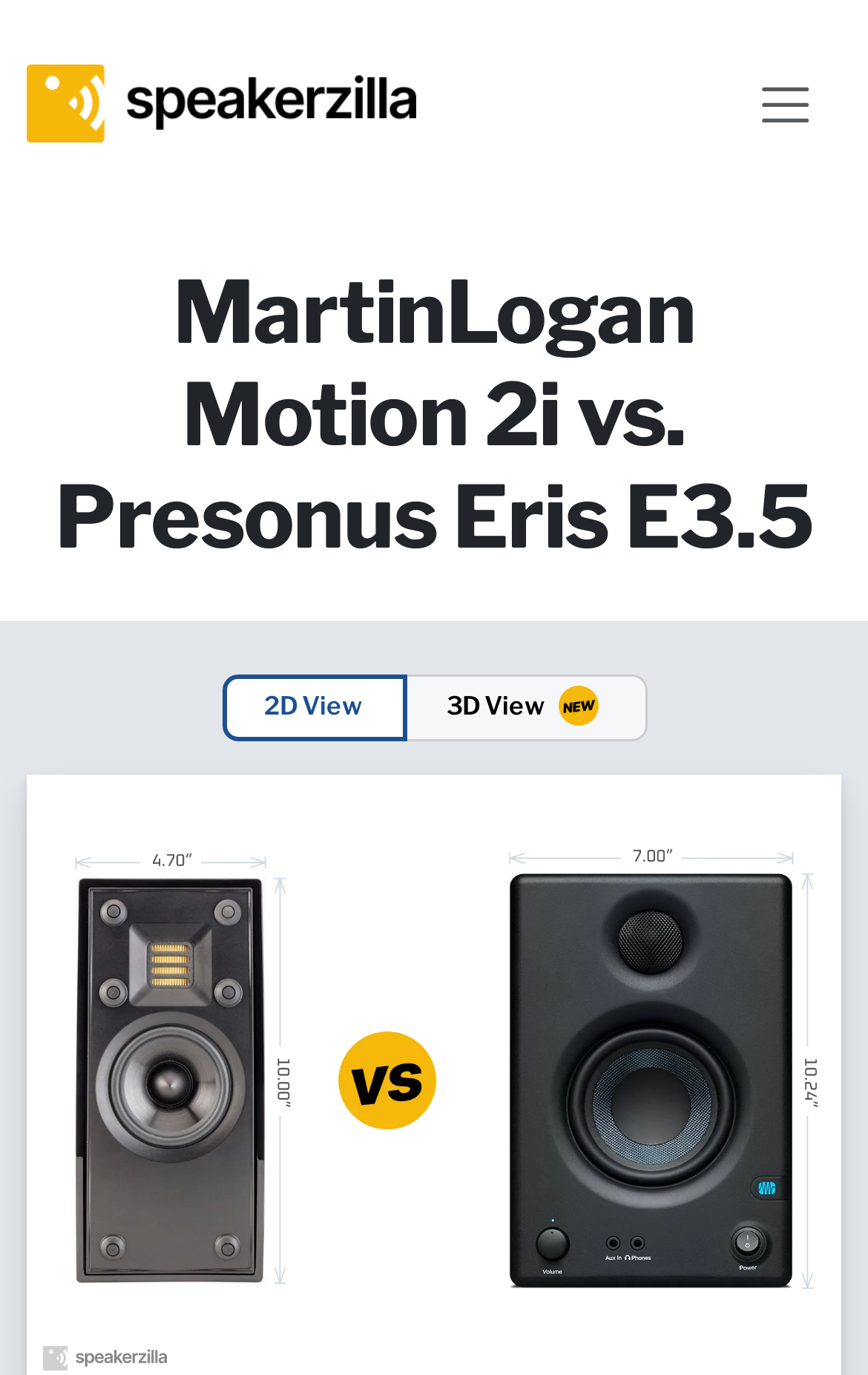What is the purpose of the toggle navigation button?
Examine the image and provide an in-depth answer to the question.

The toggle navigation button is located at the top right corner of the webpage, and it is used to control the navbarSupportedContent, which is likely a navigation menu or a dropdown list.